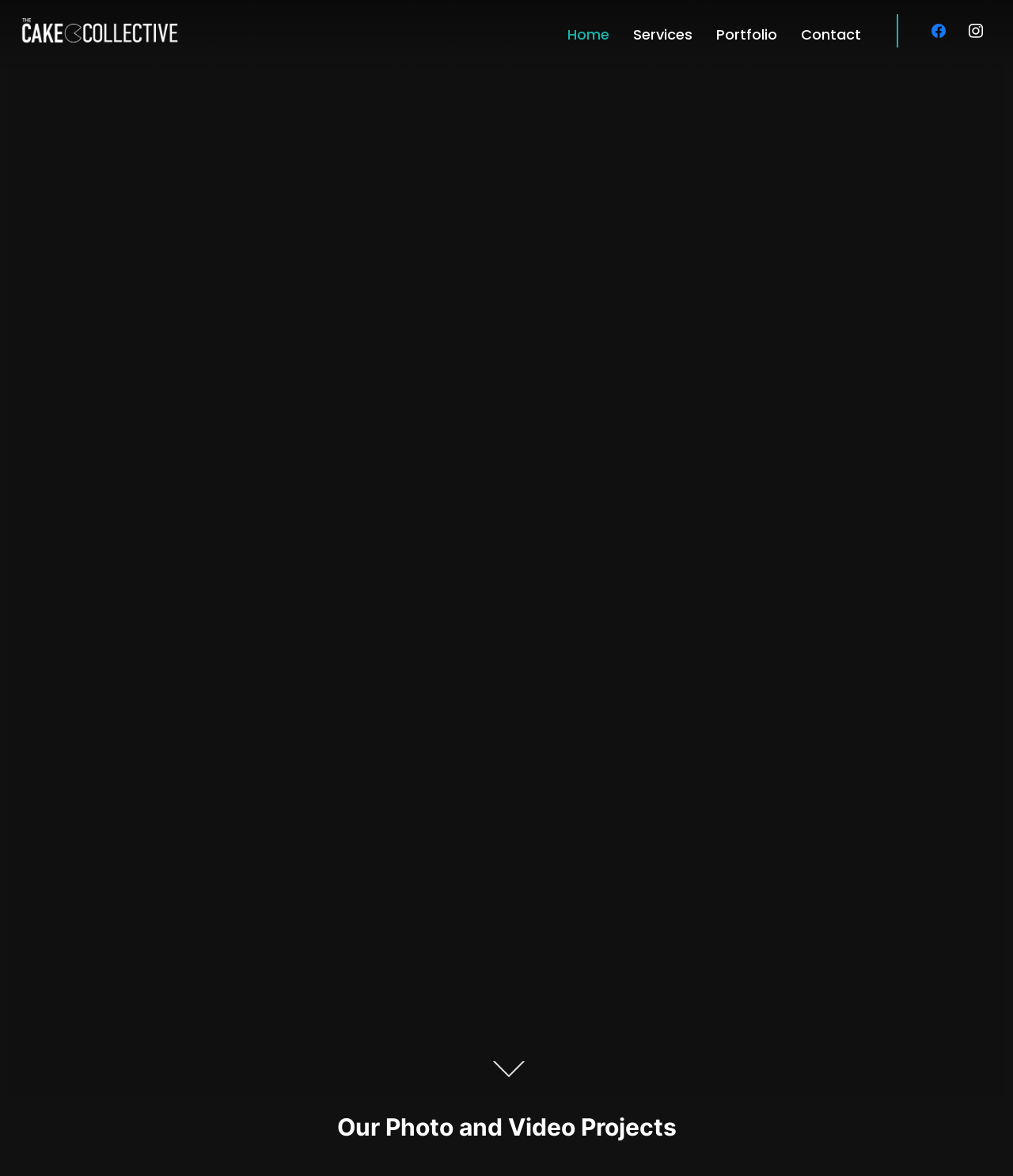Explain the webpage's design and content in an elaborate manner.

The webpage is a regional creative consultancy's website, showcasing their services and portfolio. At the top left corner, there is a logo of "The CAKE Collective" which is a clickable link. Next to the logo, there is a navigation menu with four links: "Home", "Services", "Portfolio", and "Contact", aligned horizontally and evenly spaced.

On the top right corner, there are two social media links, "facebook" and "instagram", represented by their respective icons. Below the navigation menu, the webpage is divided into two sections. The top section takes up most of the page, and the bottom section is a call-to-action button labeled "Scroll to Content".

The main content of the webpage is headed by a title "Our Photo and Video Projects", which is prominently displayed across the page, spanning from the left edge to the right edge. This title suggests that the webpage will showcase the consultancy's photography and videography projects.